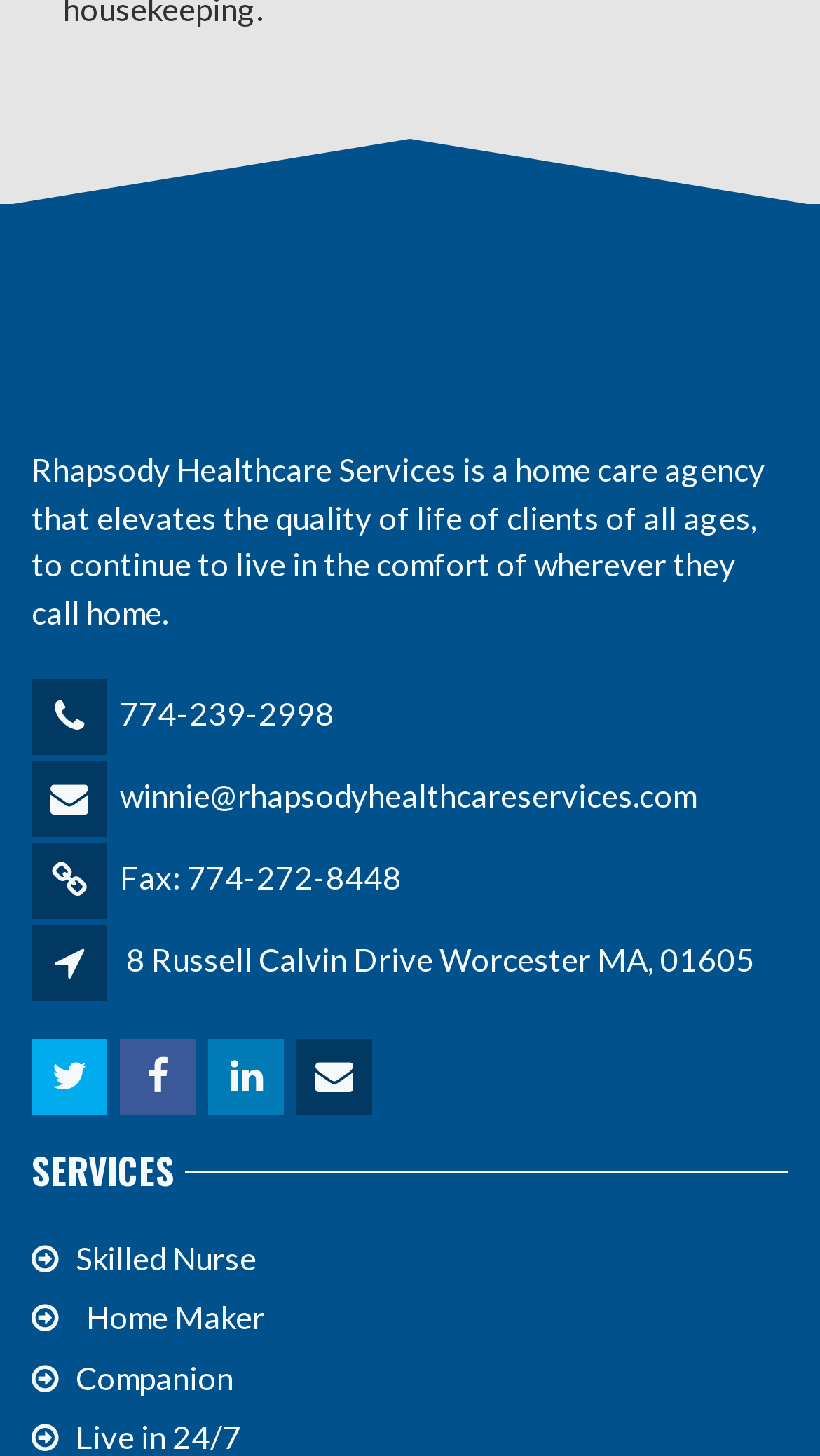Please identify the bounding box coordinates of the area I need to click to accomplish the following instruction: "Go to Home".

None